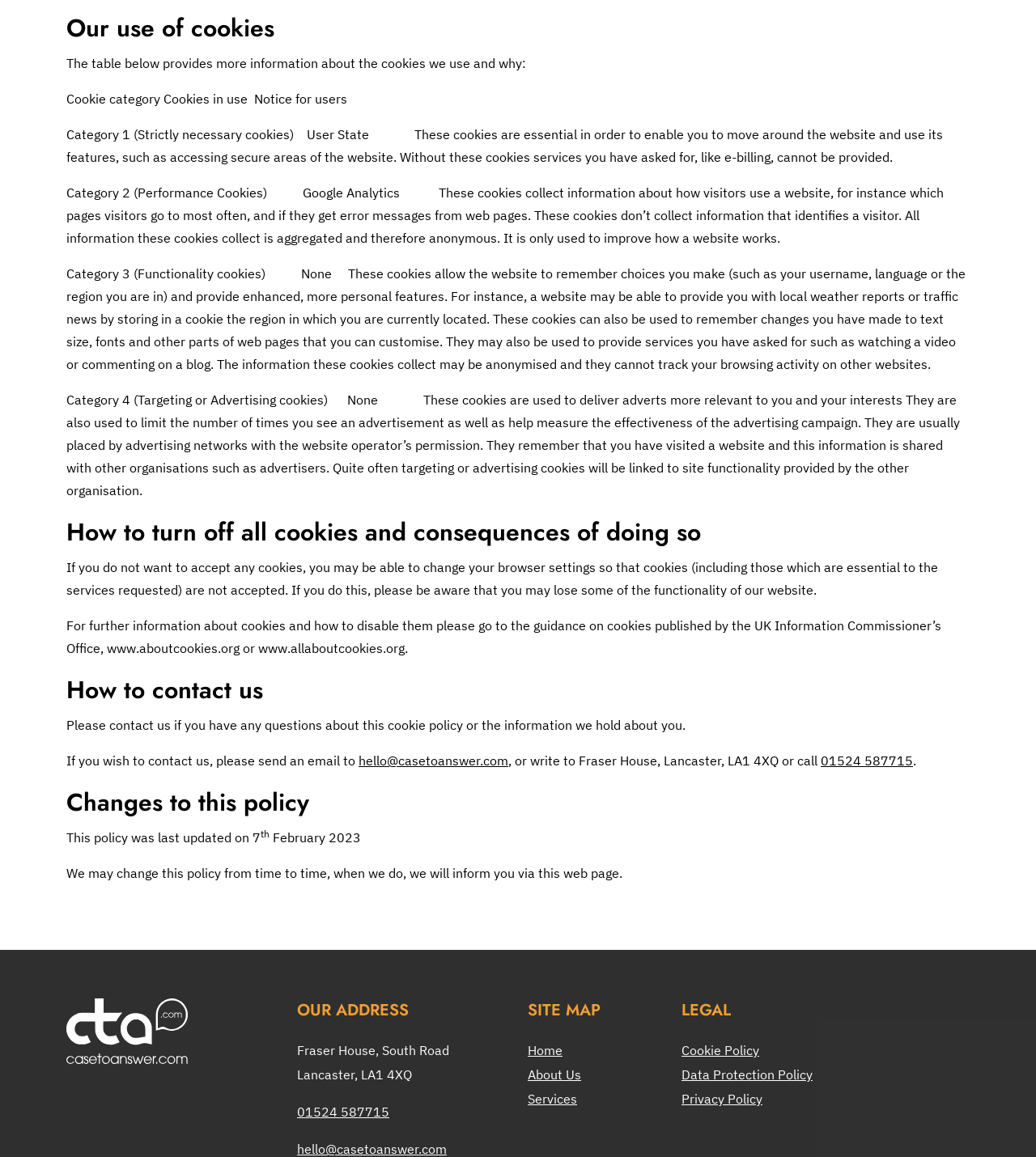Show the bounding box coordinates for the element that needs to be clicked to execute the following instruction: "View About Us". Provide the coordinates in the form of four float numbers between 0 and 1, i.e., [left, top, right, bottom].

[0.509, 0.922, 0.561, 0.936]